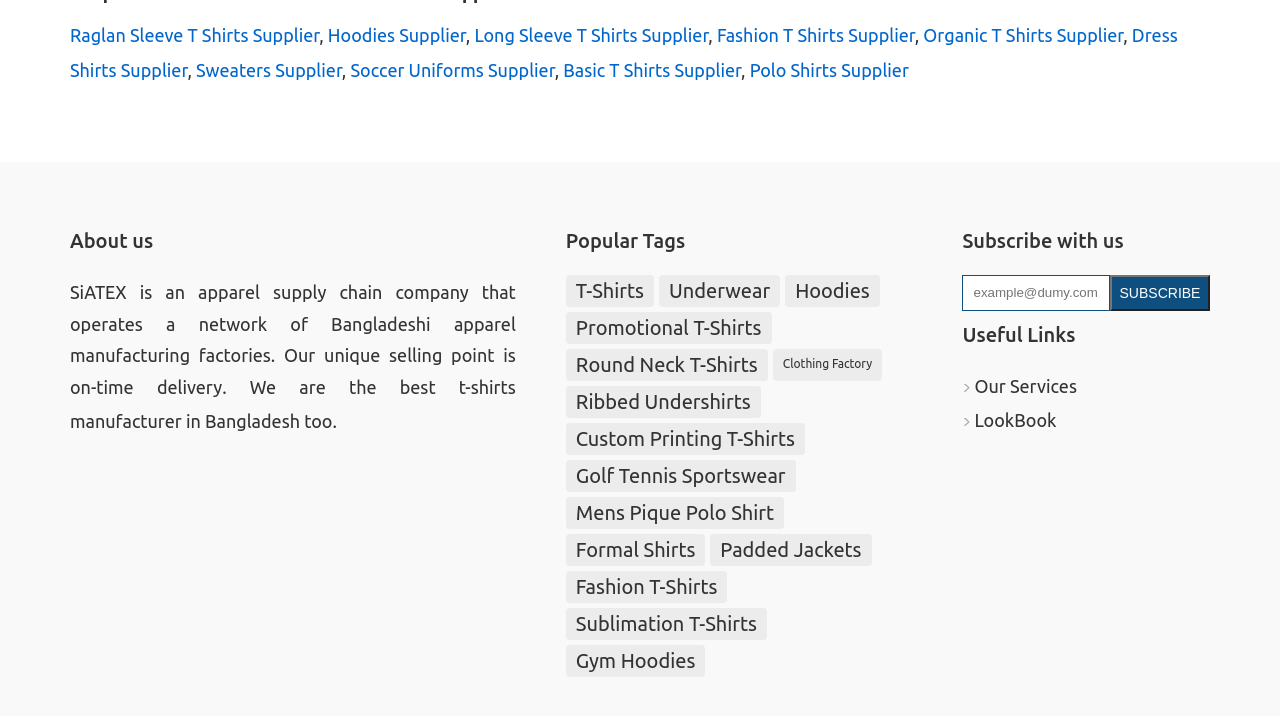Observe the image and answer the following question in detail: Can I subscribe to the company's newsletter?

The webpage has a 'Subscribe with us' section where users can enter their email address and click the 'SUBSCRIBE' button to receive newsletters.